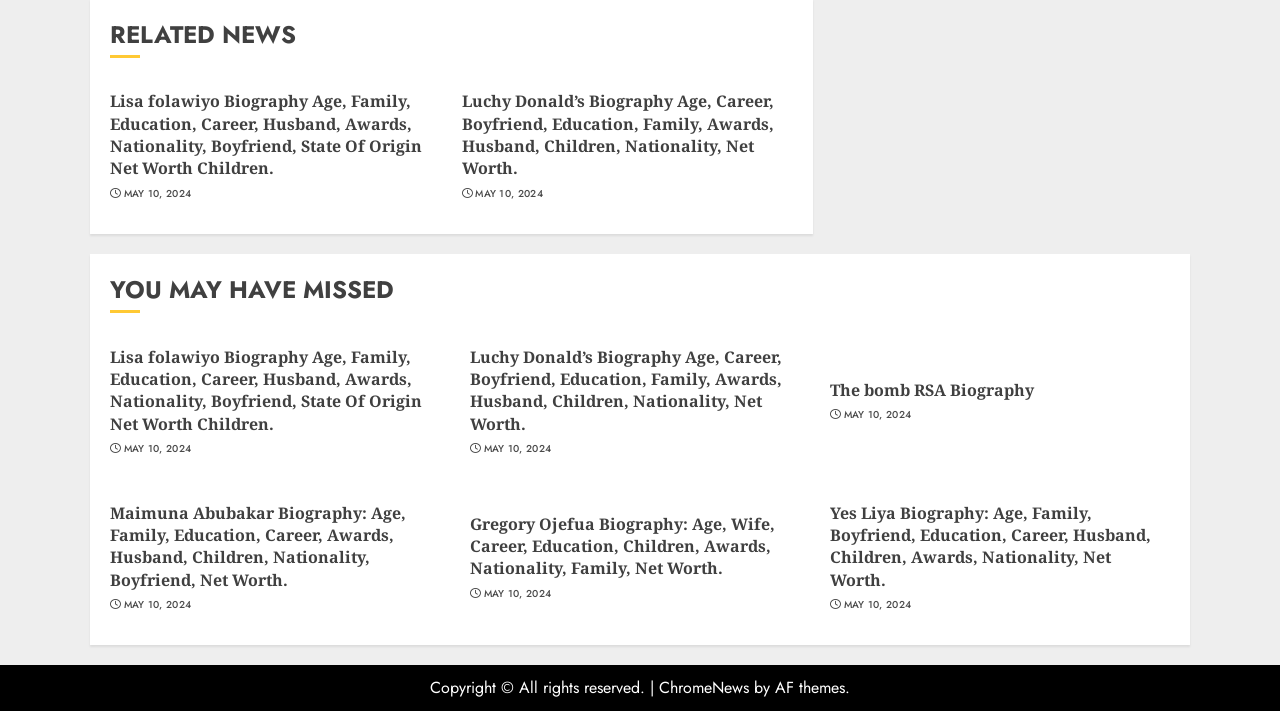How many biographies are listed on this page?
Please provide a comprehensive answer to the question based on the webpage screenshot.

I counted the number of headings that contain the word 'Biography' and found 7 instances, each corresponding to a different person's biography.